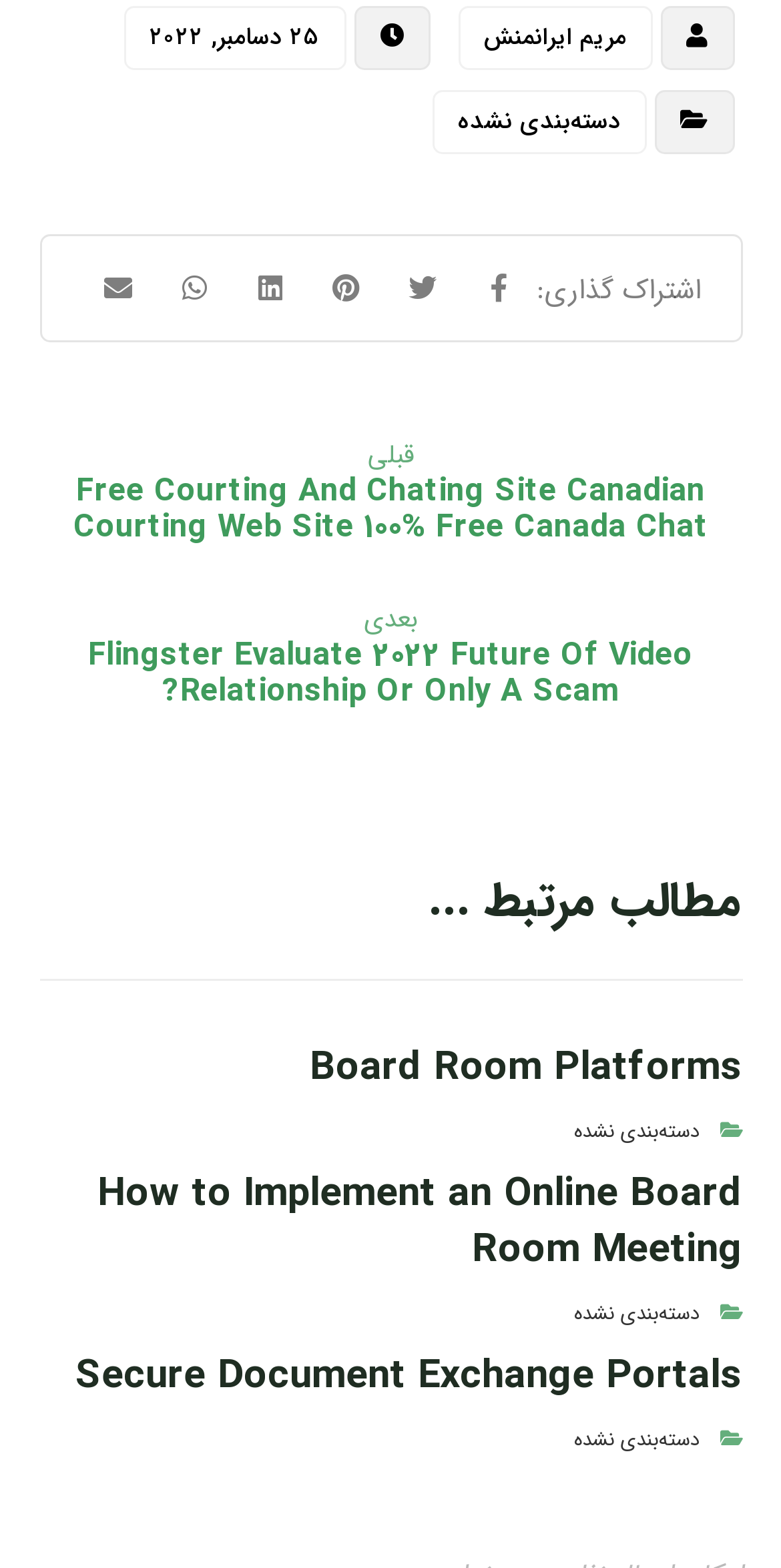Determine the bounding box coordinates of the area to click in order to meet this instruction: "Click on the previous page link".

[0.05, 0.301, 0.95, 0.329]